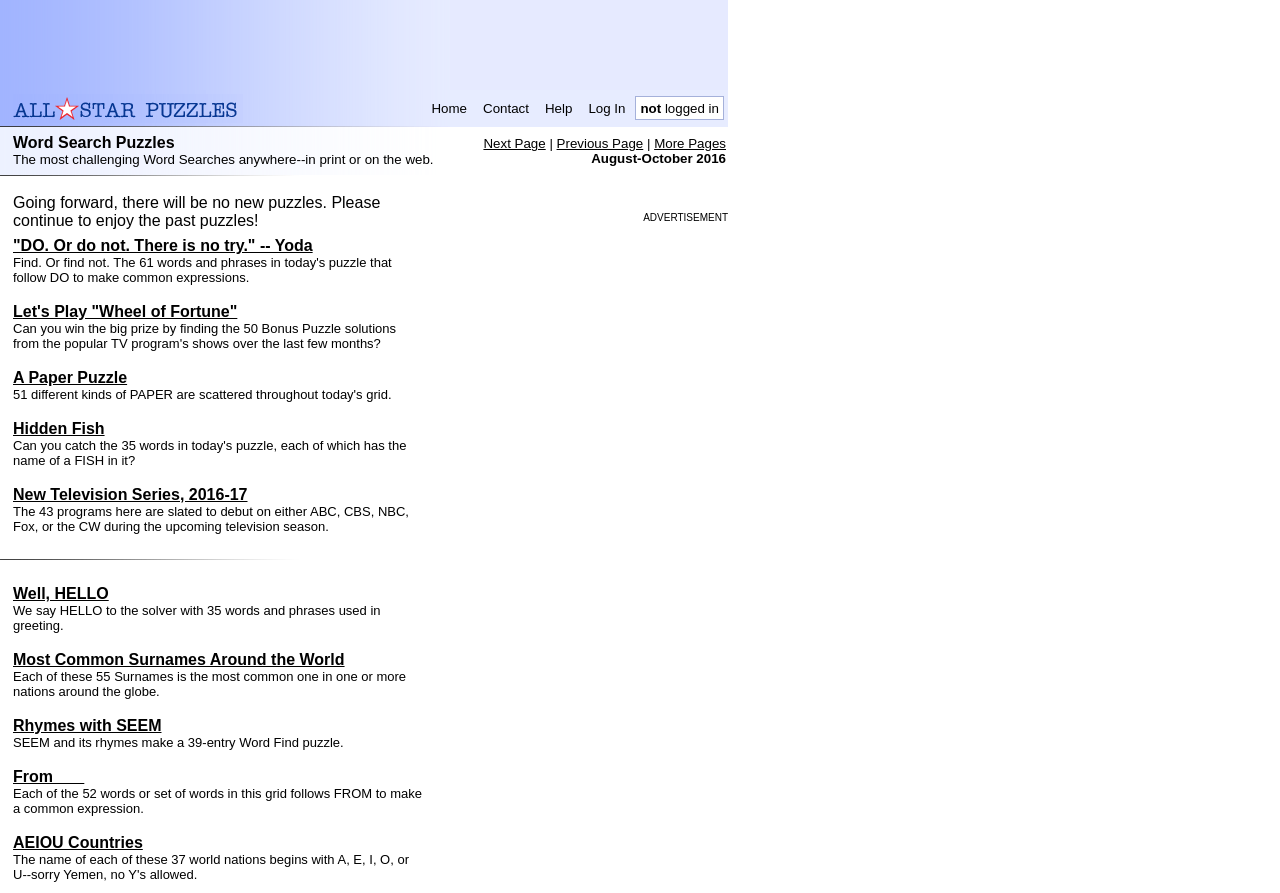Specify the bounding box coordinates of the element's region that should be clicked to achieve the following instruction: "Find 'Hidden Fish'". The bounding box coordinates consist of four float numbers between 0 and 1, in the format [left, top, right, bottom].

[0.01, 0.47, 0.082, 0.489]